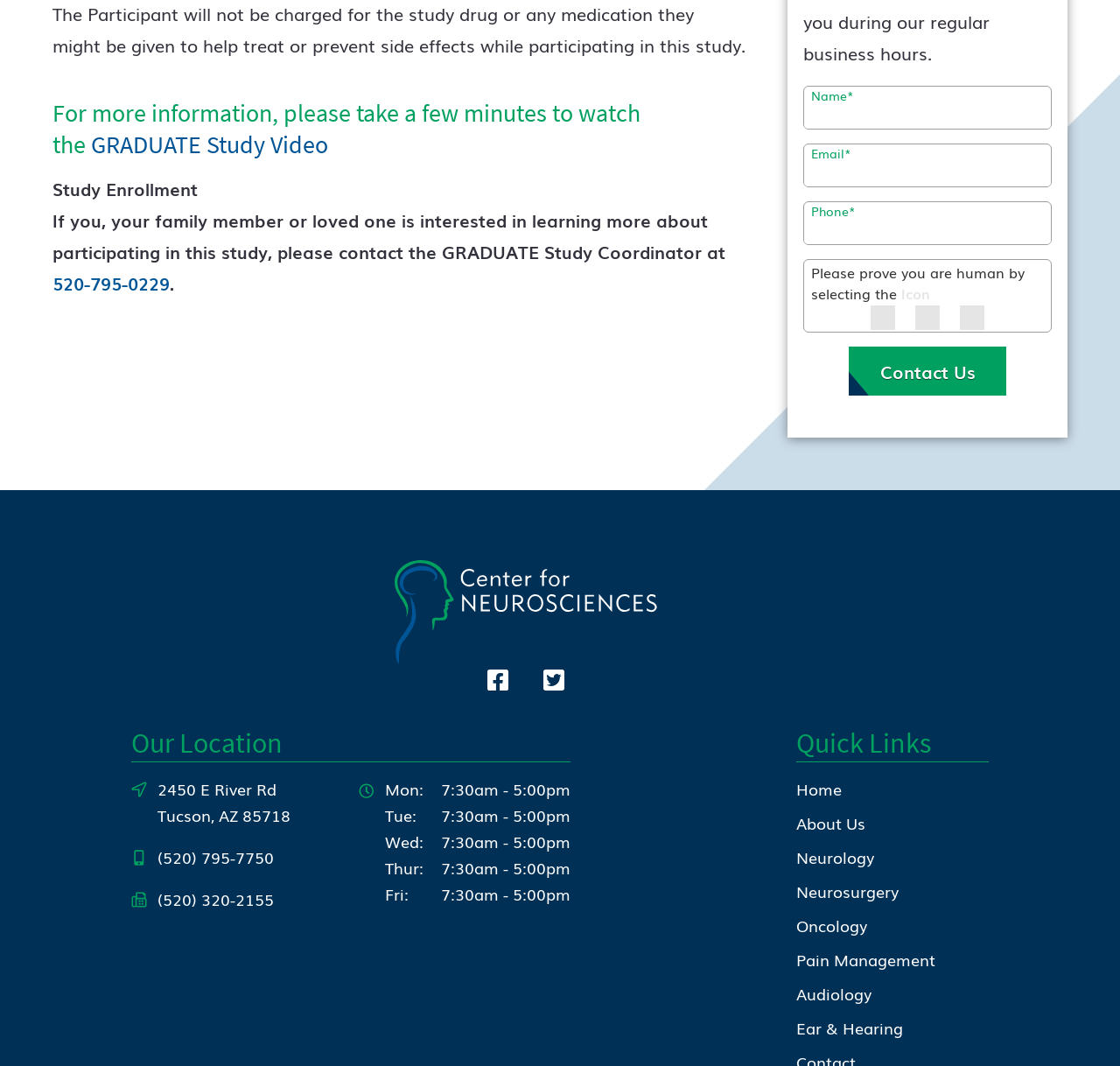Find the bounding box coordinates for the UI element whose description is: "Ear & Hearing". The coordinates should be four float numbers between 0 and 1, in the format [left, top, right, bottom].

[0.711, 0.854, 0.806, 0.876]